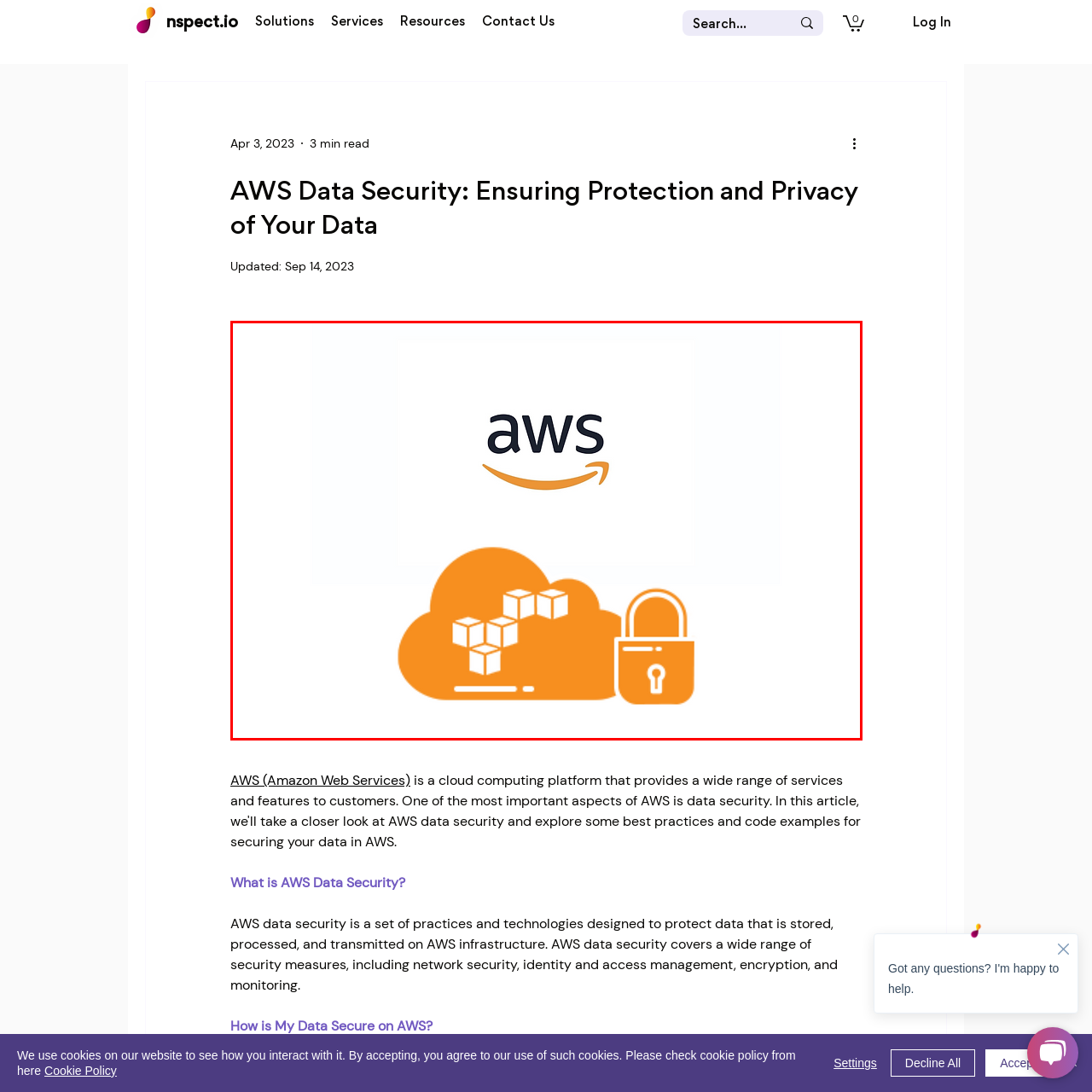Observe the image inside the red bounding box and respond to the question with a single word or phrase:
What is represented within the cloud illustration?

Data blocks